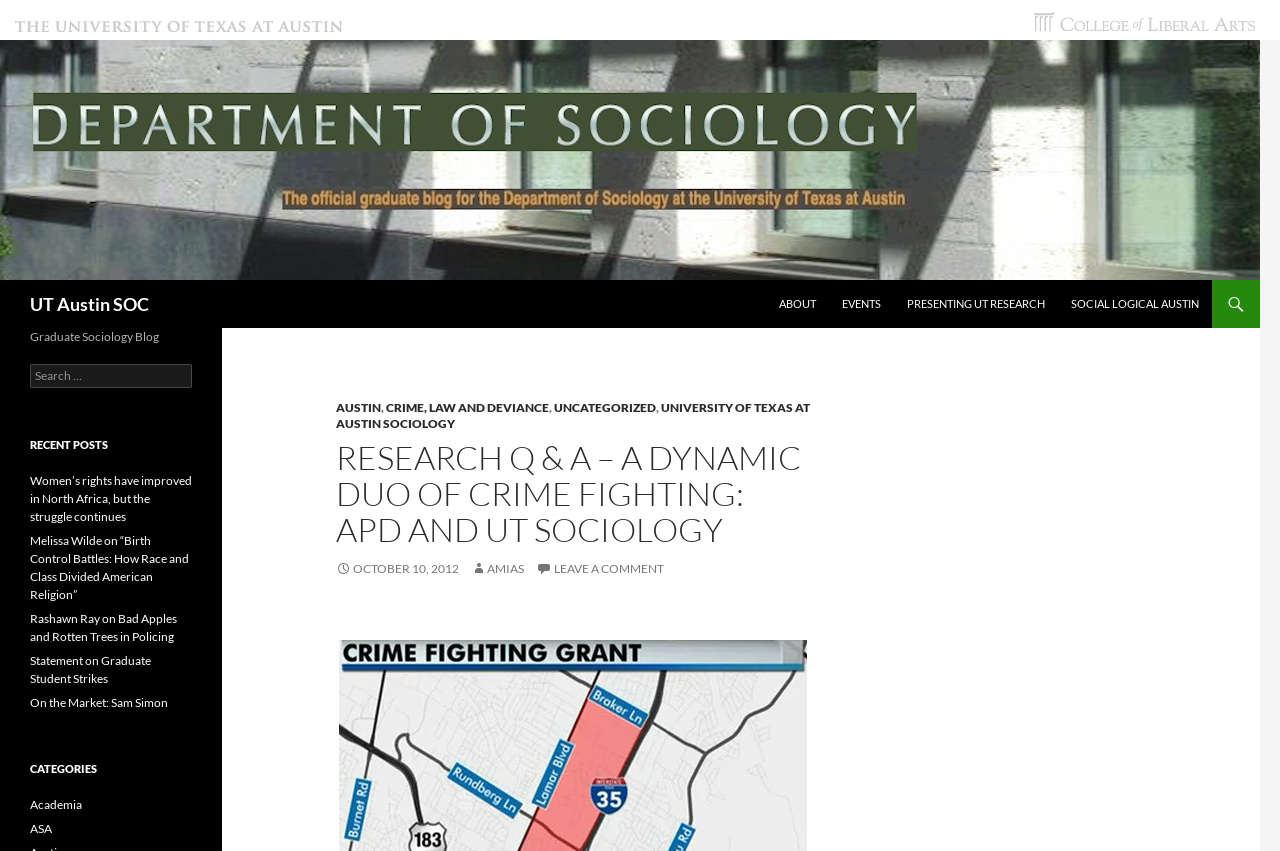Please locate the bounding box coordinates of the element that needs to be clicked to achieve the following instruction: "Search for something". The coordinates should be four float numbers between 0 and 1, i.e., [left, top, right, bottom].

[0.023, 0.428, 0.15, 0.456]